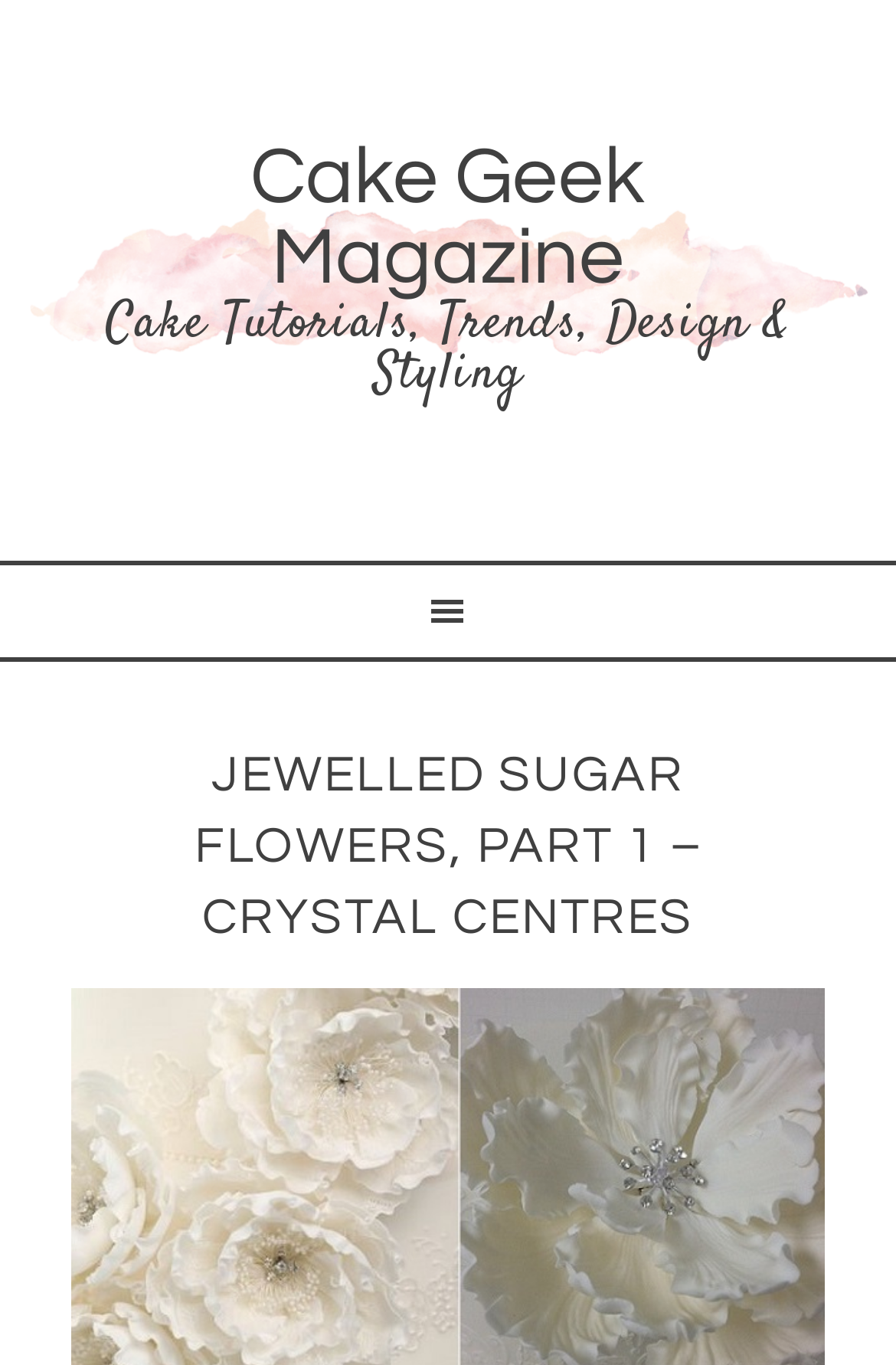For the following element description, predict the bounding box coordinates in the format (top-left x, top-left y, bottom-right x, bottom-right y). All values should be floating point numbers between 0 and 1. Description: Post not marked as liked

None